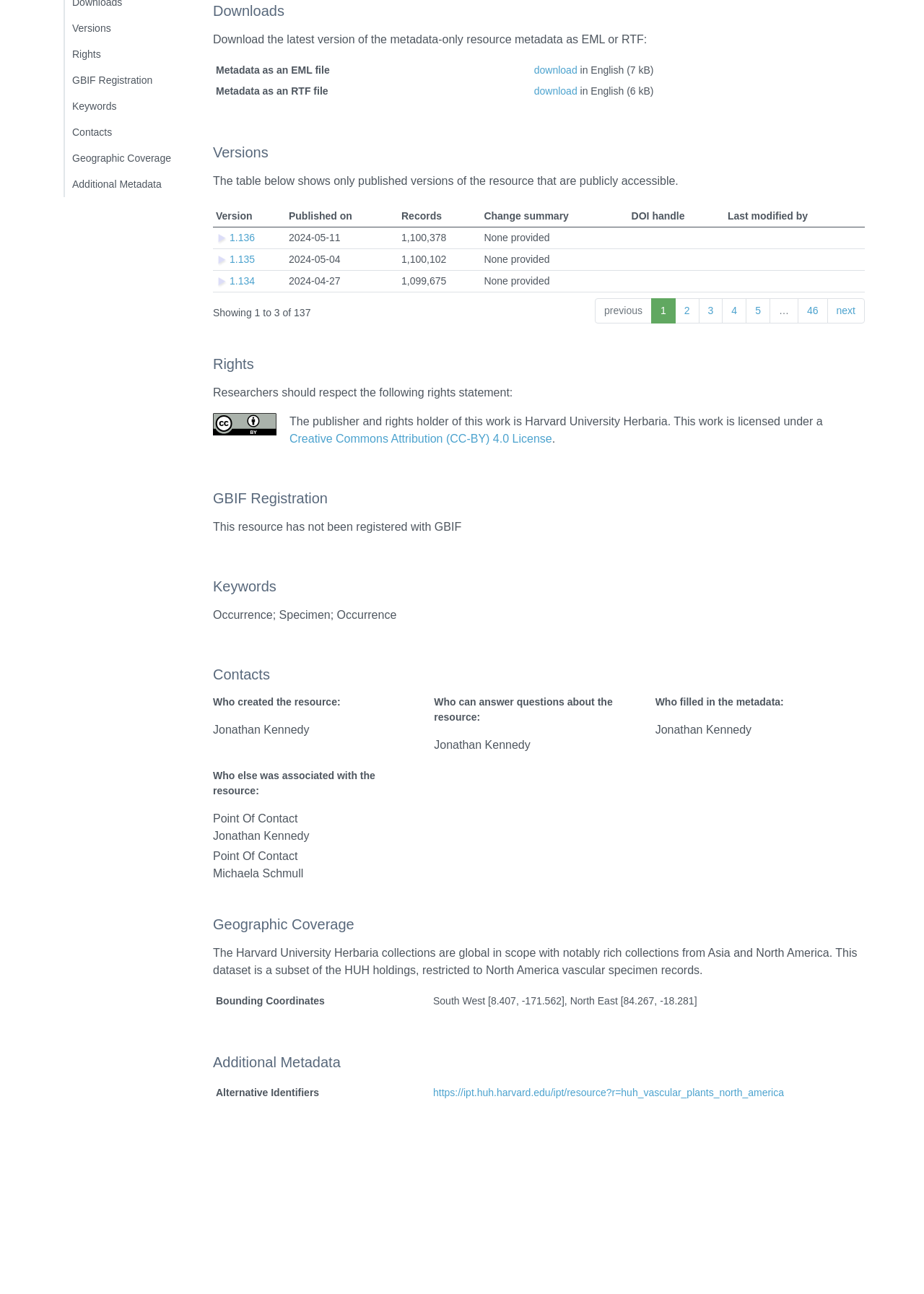Given the element description, predict the bounding box coordinates in the format (top-left x, top-left y, bottom-right x, bottom-right y). Make sure all values are between 0 and 1. Here is the element description: GBIF Registration

[0.069, 0.052, 0.193, 0.072]